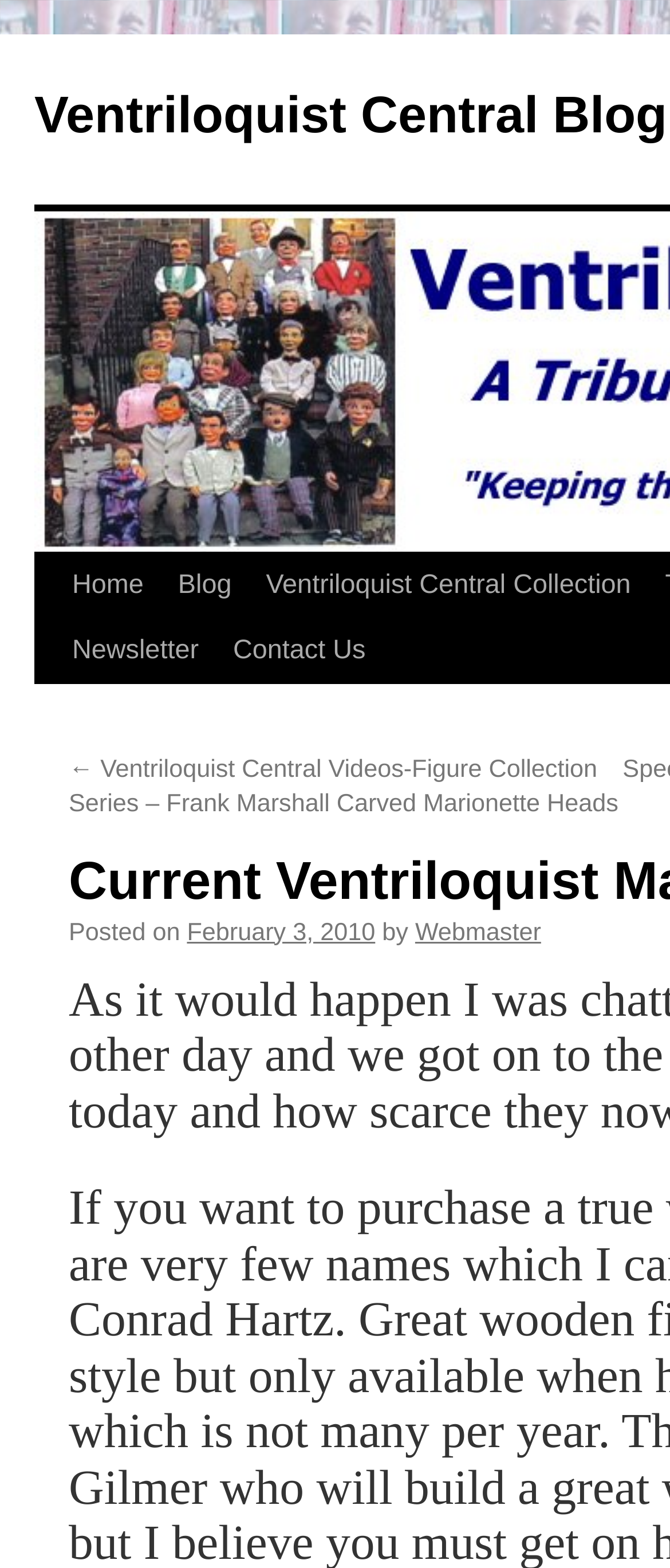Give the bounding box coordinates for the element described by: "Blog".

[0.222, 0.353, 0.34, 0.395]